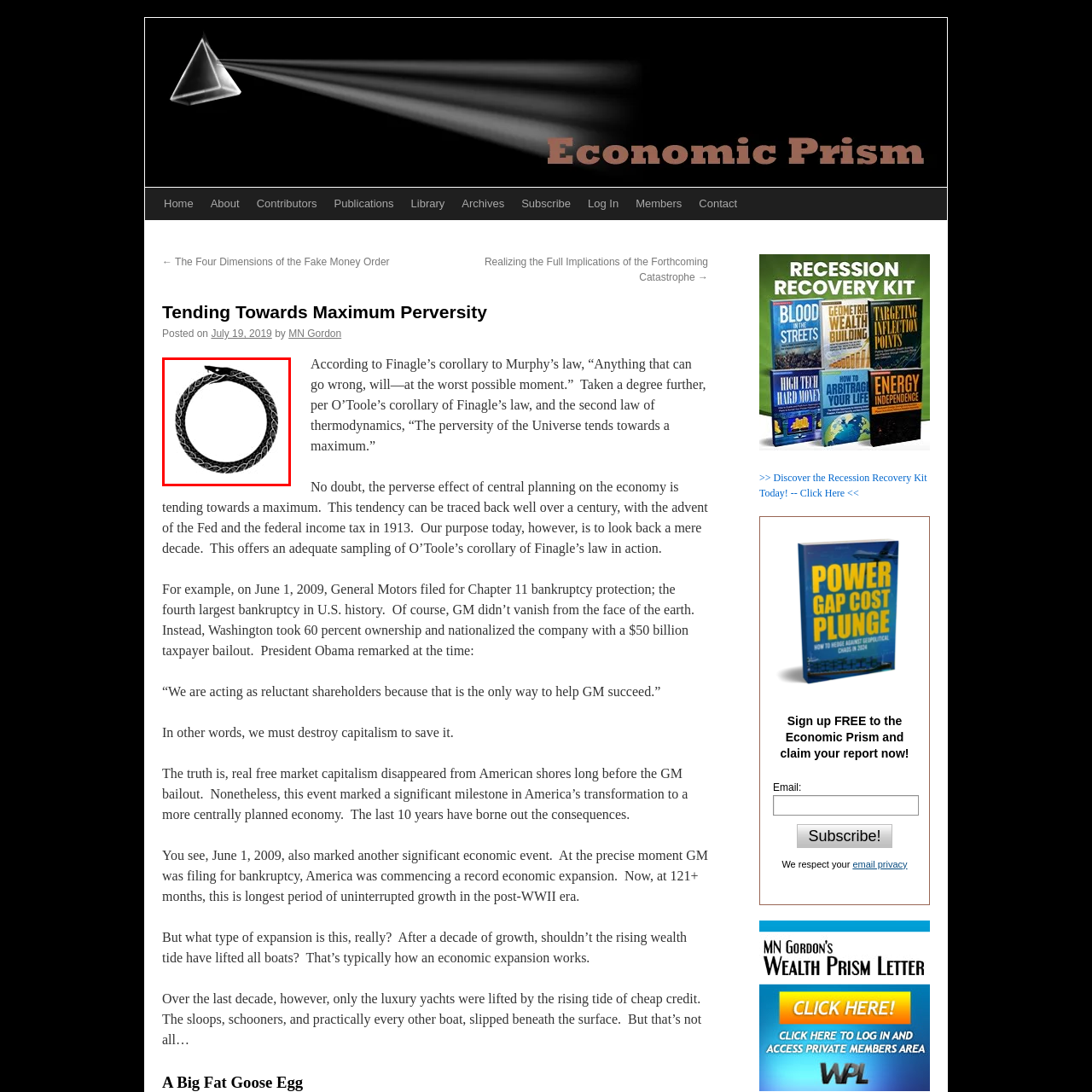Explain in detail what is happening within the highlighted red bounding box in the image.

The image features an artistic representation of the Ouroboros, a serpent or dragon eating its own tail, which is a powerful ancient symbol. This circular figure typically represents the concept of eternal cyclic renewal, the cycle of life, death, and rebirth, as well as the unity of opposites. Often associated with alchemical and philosophical traditions, the Ouroboros embodies notions of infinity, wholeness, and the interconnectedness of all things. In this design, the creature is depicted in black, enhancing its visual impact and emphasizing its mythical significance. This image appears alongside the context of an economic discussion increasingly delving into themes of cycles in history and the economy, reflecting on how past events resonate with contemporary issues.